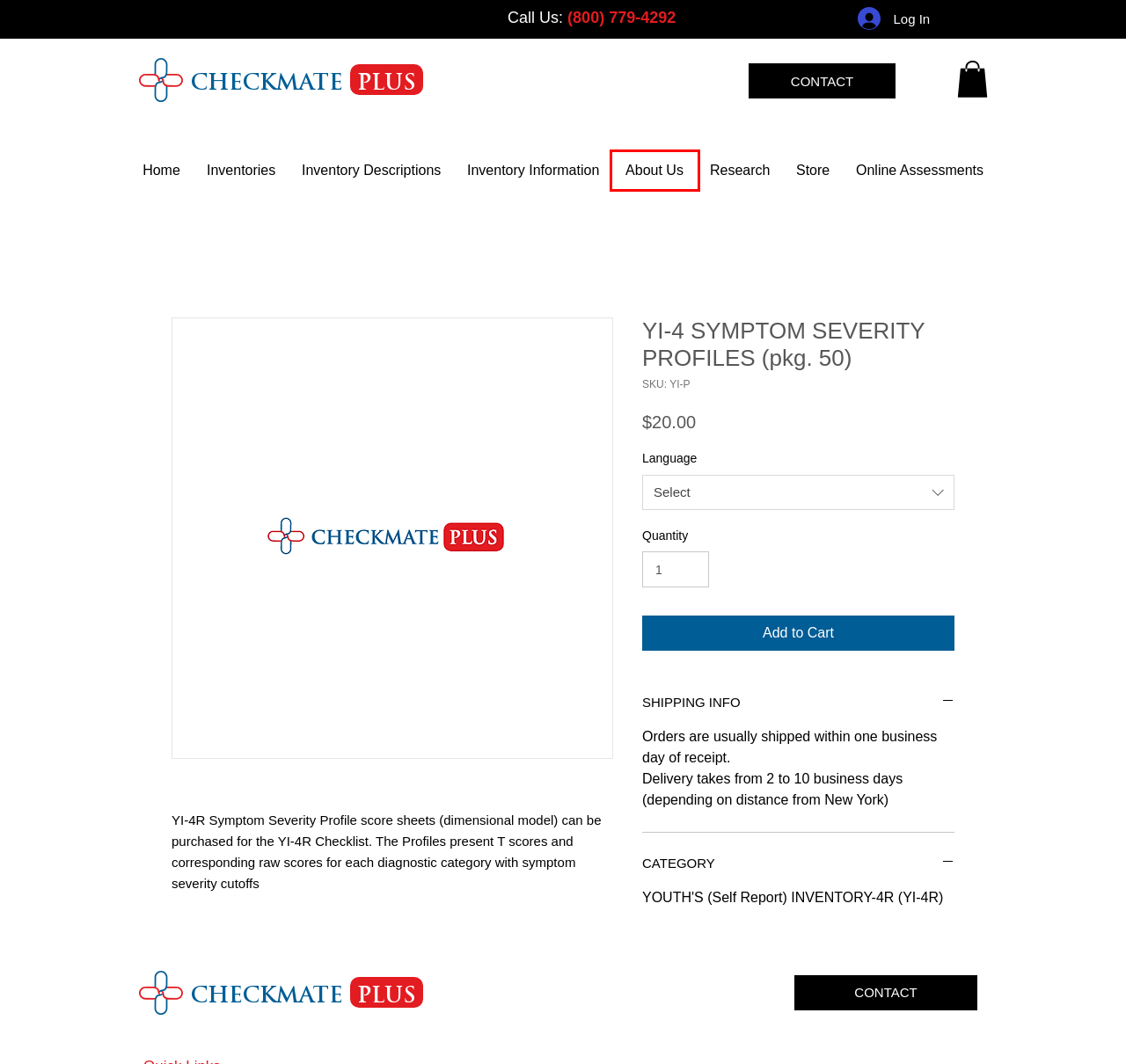Examine the screenshot of the webpage, noting the red bounding box around a UI element. Pick the webpage description that best matches the new page after the element in the red bounding box is clicked. Here are the candidates:
A. Store | Checkmate Plus Ltd.
B. Research | Mental Health Assessments | Checkmate Plus - Stony Brook, NY
C. Online | Symptom Inventories | Checkmate Plus Ltd.
D. Checkmate Plus Ltd. | Contact Us
E. Checkmate Plus Ltd. | Symptom Inventories
F. DSM-based rating scales | Checkmate Plus Ltd.
G. About | Checkmate Plus Ltd. | Symptom Inventories
H. How to Use This Website | Checkmate Plus Site

G